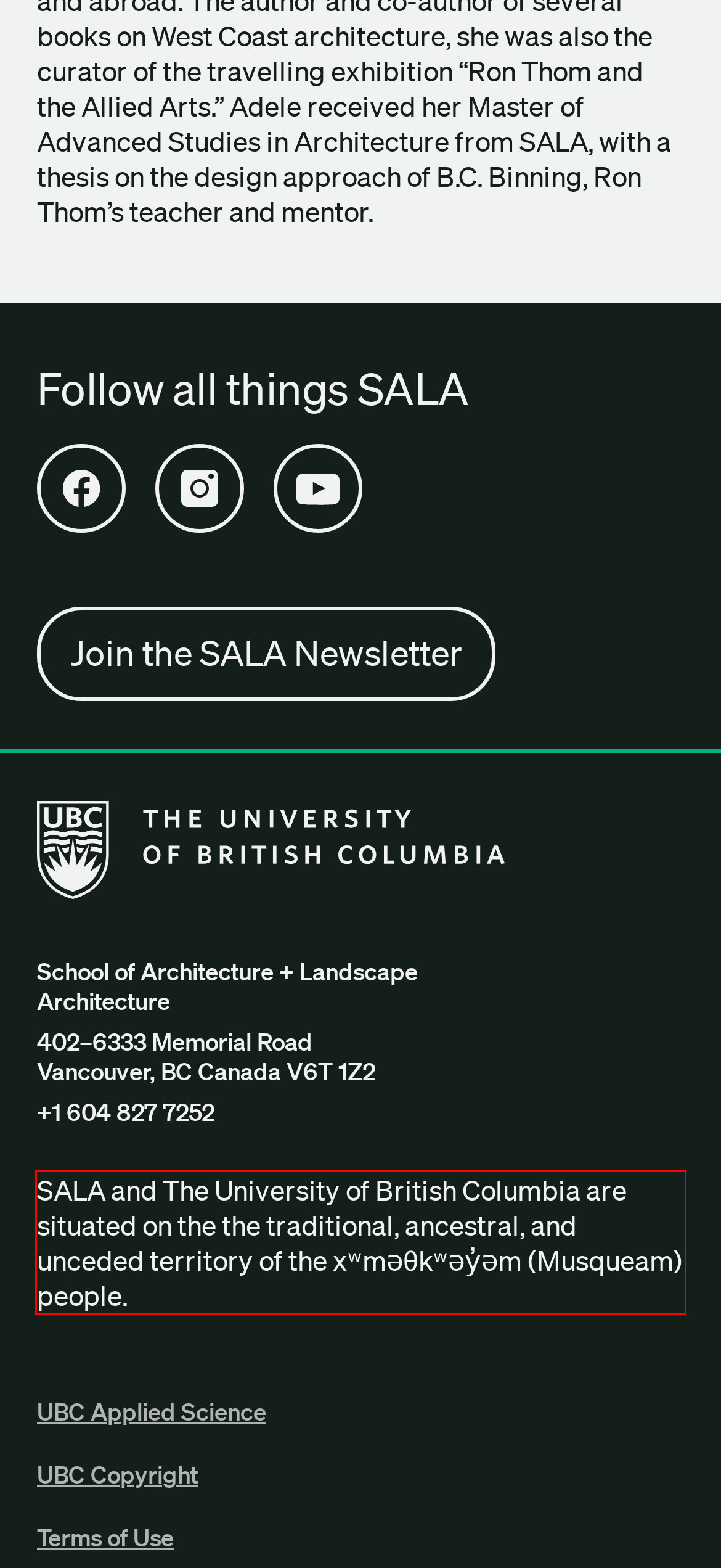Please perform OCR on the text content within the red bounding box that is highlighted in the provided webpage screenshot.

SALA and The University of British Columbia are situated on the the traditional, ancestral, and unceded territory of the xʷməθkʷəy̓əm (Musqueam) people.